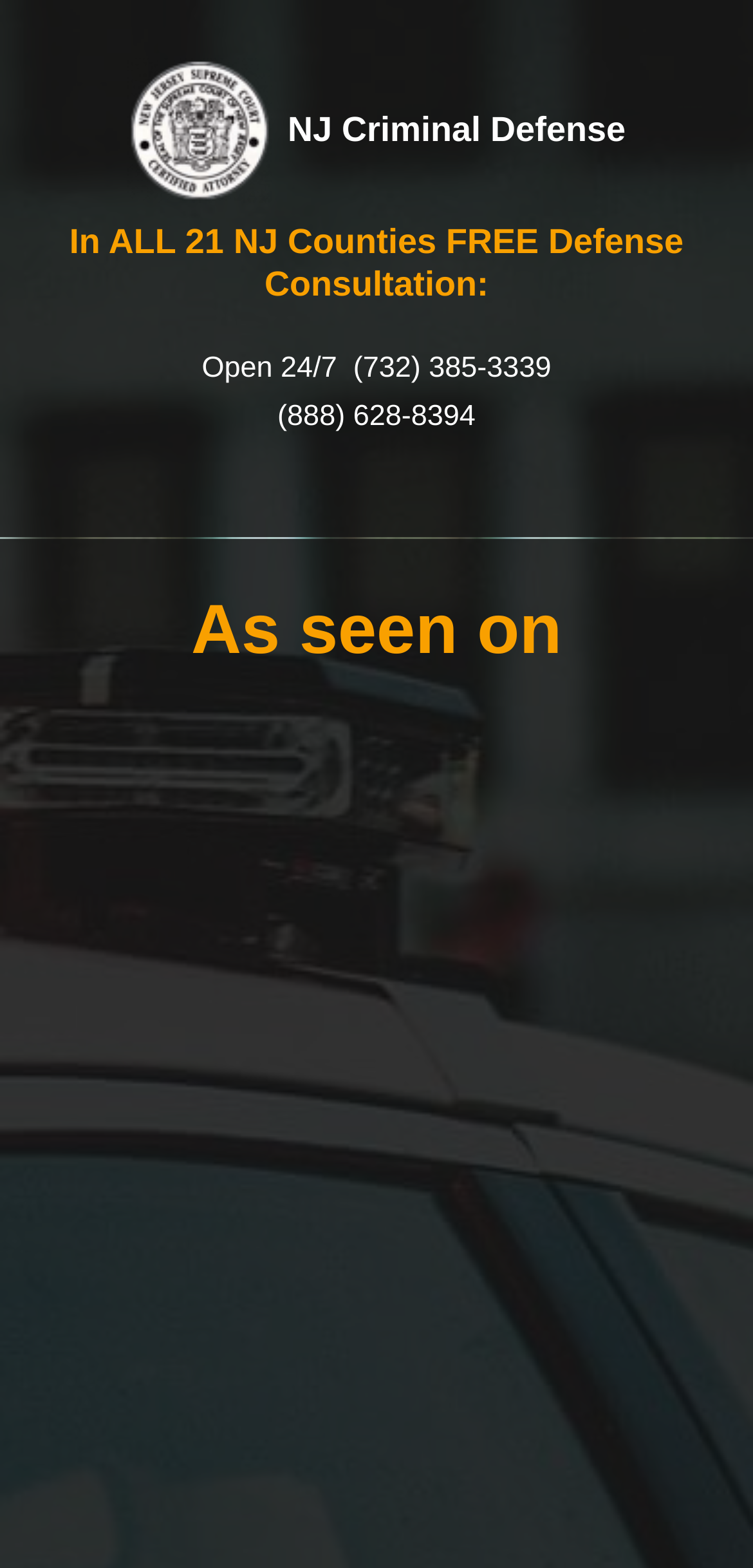Produce an extensive caption that describes everything on the webpage.

The webpage appears to be a legal consultation service, specifically focusing on criminal defense in New Jersey. At the top, there is a prominent heading that reads "What Penalties Are There For Heroin Possession In New Jersey?" which suggests the main topic of the page. 

To the top left, there is a link and an image, likely a logo or a profile picture of Attorney Matthew Reisig. 

Below the heading, there is a section dedicated to the law firm's services, with a heading that reads "NJ Criminal Defense" and a link with the same text. 

Further down, there is another heading that spans almost the entire width of the page, stating "In ALL 21 NJ Counties FREE Defense Consultation:". This suggests that the law firm offers free consultations in all 21 counties of New Jersey. 

On the left side of the page, there is a section with a static text "Open 24/7" and two phone numbers, (732) 385-3339 and (888) 628-8394, which are likely the contact numbers for the law firm. 

At the bottom, there is a heading that reads "As seen on", which may indicate that the law firm or Attorney Matthew Reisig has been featured in various media outlets.